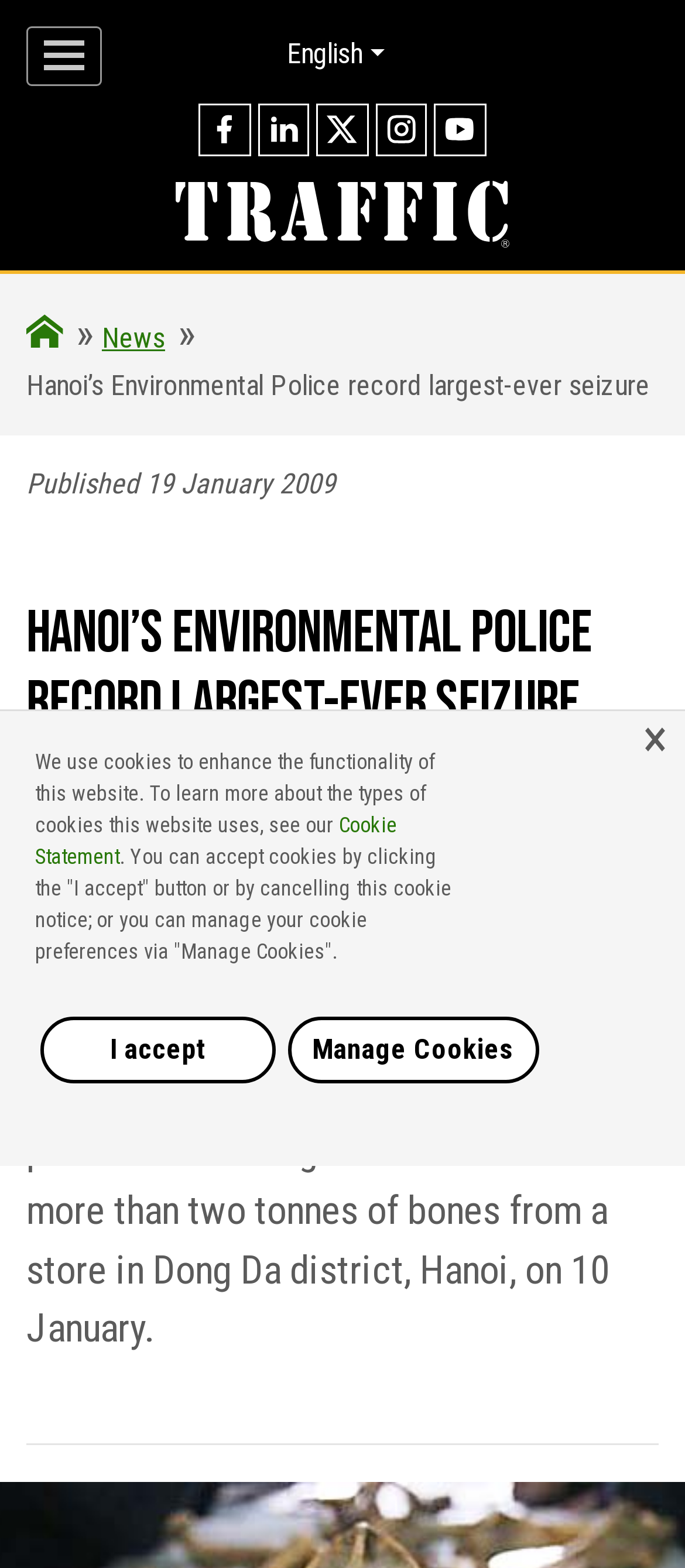What is the type of products seized?
Provide an in-depth and detailed explanation in response to the question.

The answer can be found in the StaticText element with the text 'More than two tonnes of illegal wildlife products seized in Dong Da district' and also in the StaticText element with the text '—Hanoi’s Environmental Police have made their largest-ever seizure of wildlife products...'.